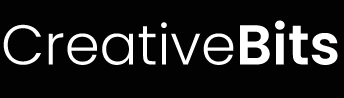Elaborate on the image with a comprehensive description.

The image showcases the logo of "Creative Bits," a popular blog dedicated to topics such as creativity, graphic design, and technology. The logo features the name "CreativeBits" prominently in a clean and modern font, set against a sleek black background, which emphasizes its contemporary aesthetic. This branding likely reflects the blog's focus on innovative ideas and design trends, appealing to a creative audience interested in graphic design, Adobe software, and Apple-related subjects.